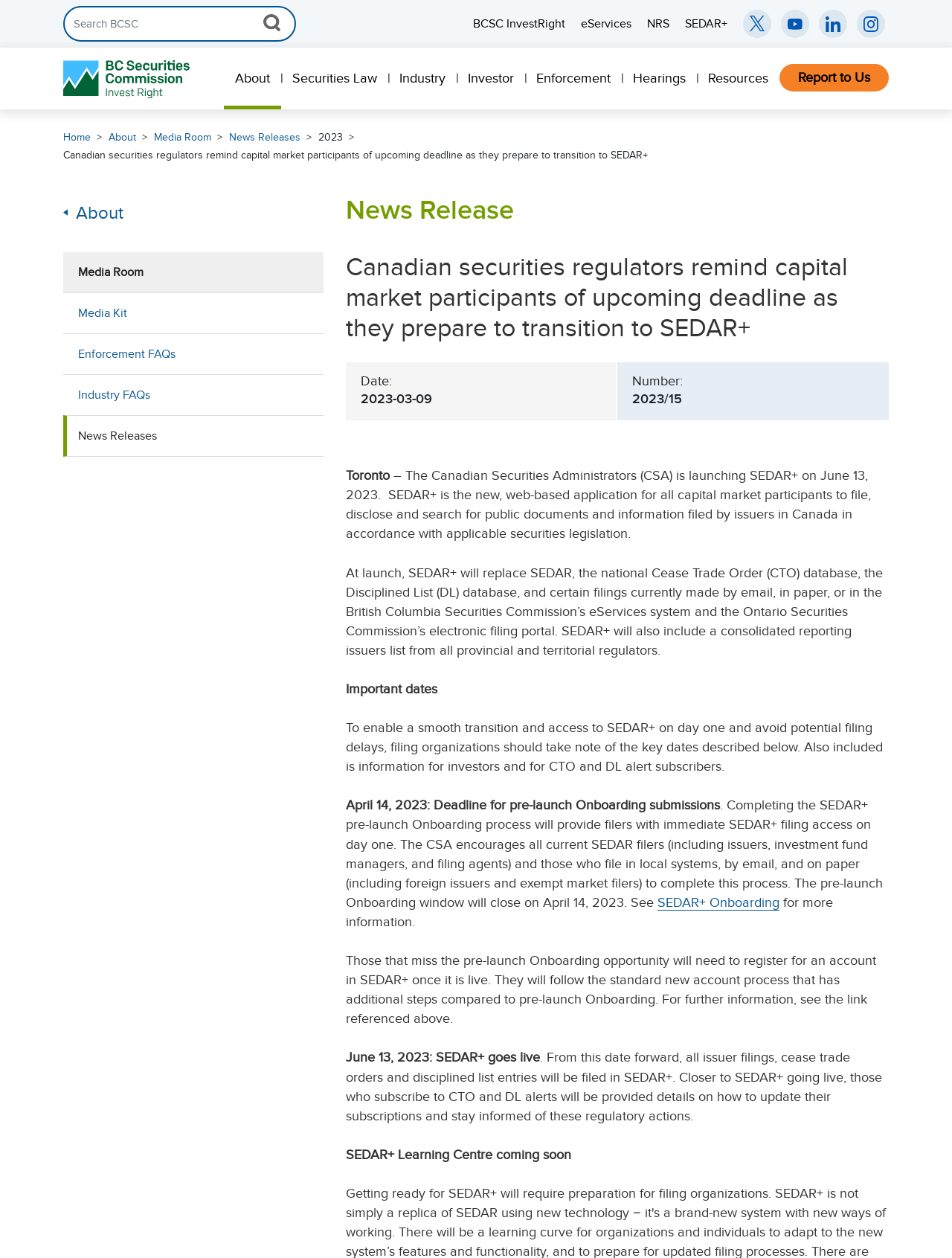Please specify the bounding box coordinates of the region to click in order to perform the following instruction: "Search for something".

[0.066, 0.005, 0.311, 0.033]